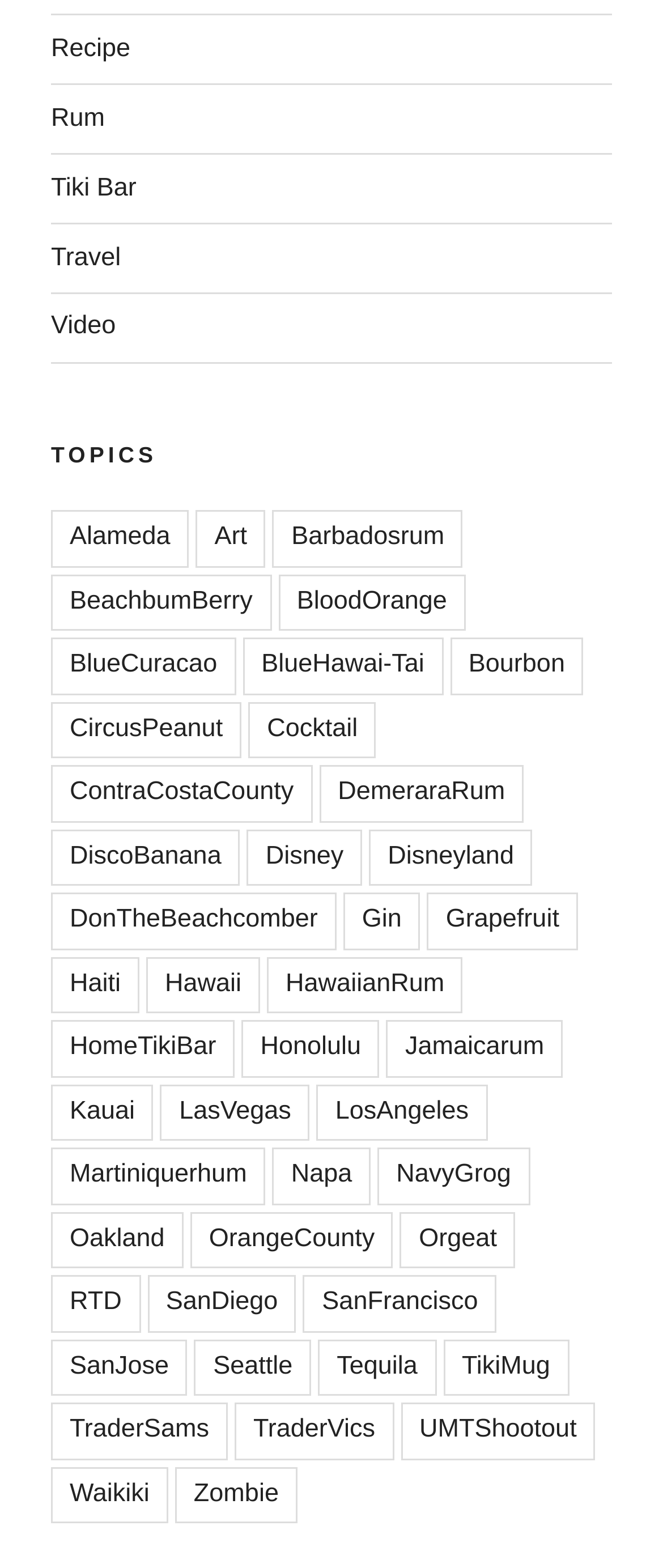Please find and report the bounding box coordinates of the element to click in order to perform the following action: "Visit the 'Tiki Bar' page". The coordinates should be expressed as four float numbers between 0 and 1, in the format [left, top, right, bottom].

[0.077, 0.11, 0.206, 0.129]